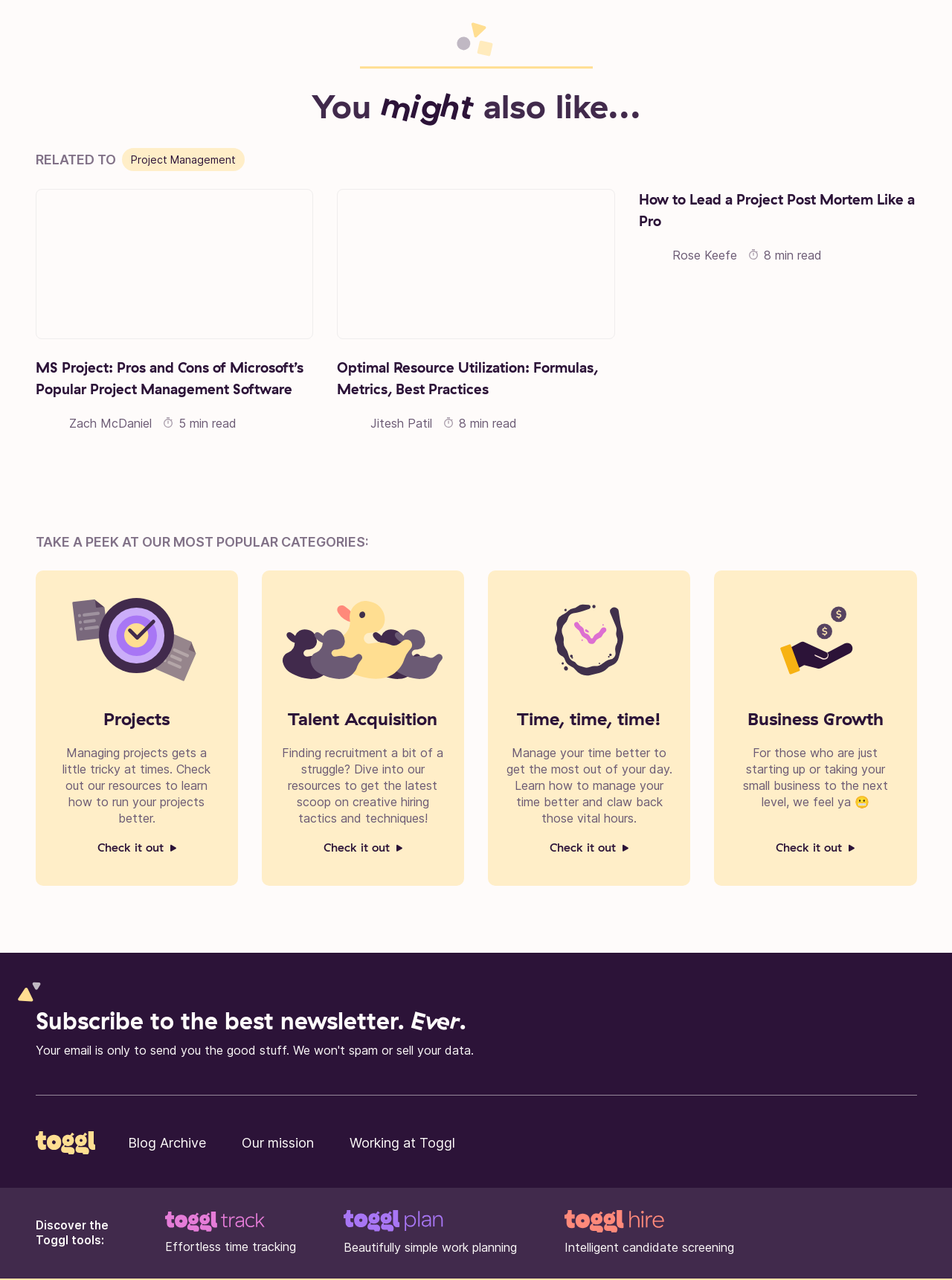Please locate the bounding box coordinates of the region I need to click to follow this instruction: "Click on the 'PDF' link".

None